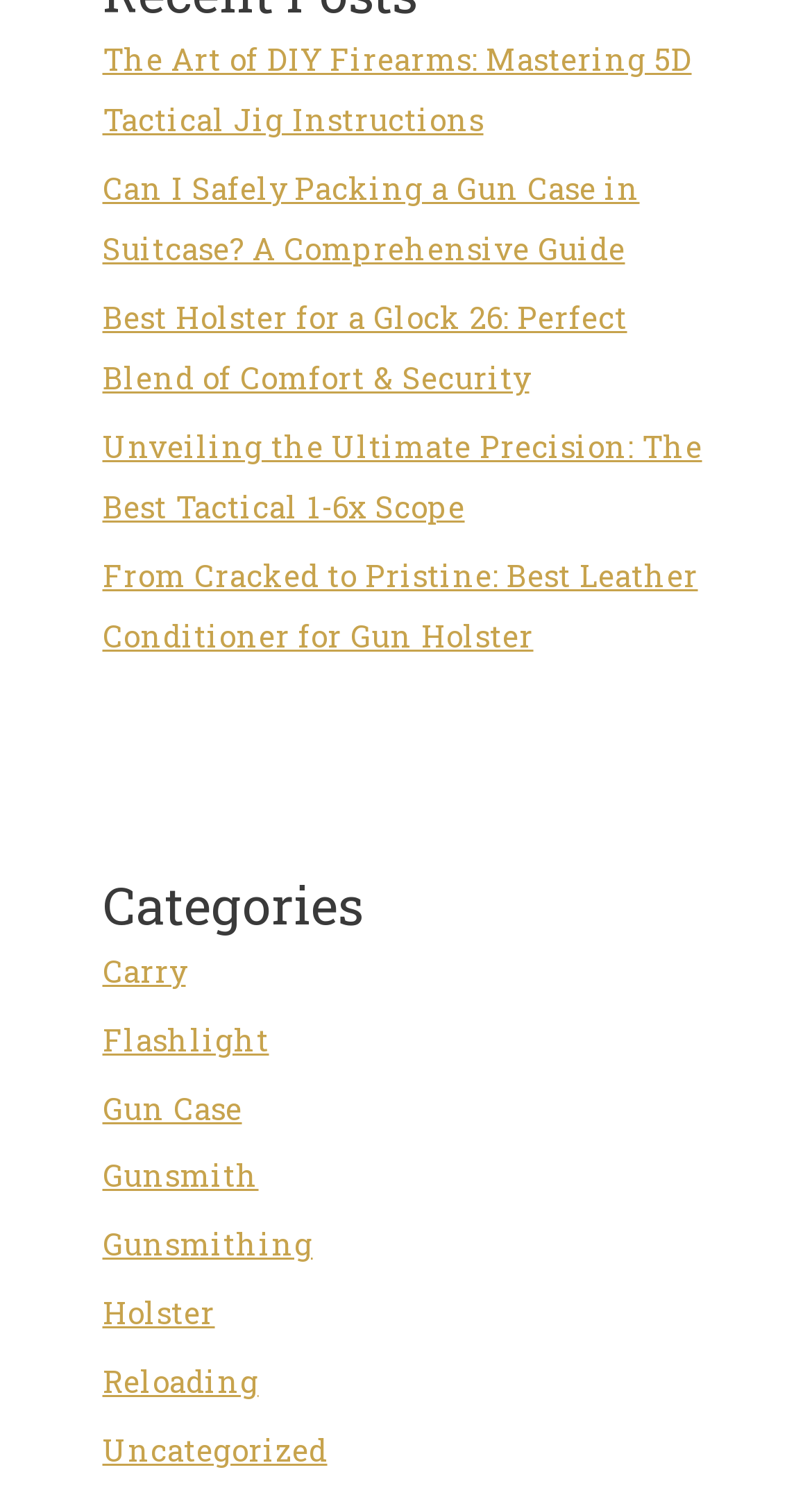Find the bounding box coordinates for the area that should be clicked to accomplish the instruction: "Select the Holster category".

[0.126, 0.869, 0.265, 0.896]